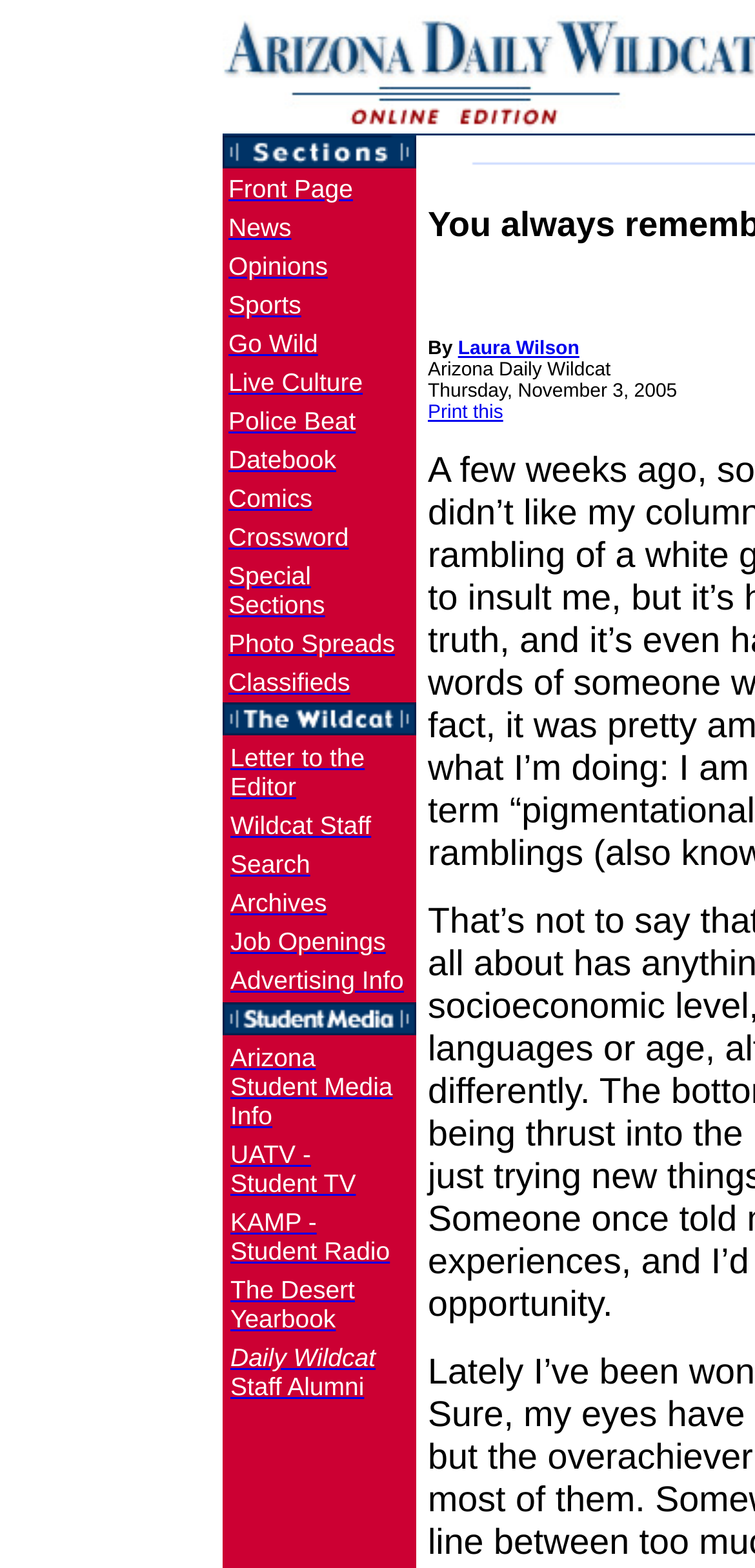Please determine the bounding box coordinates of the clickable area required to carry out the following instruction: "Read Opinions". The coordinates must be four float numbers between 0 and 1, represented as [left, top, right, bottom].

[0.303, 0.16, 0.434, 0.179]